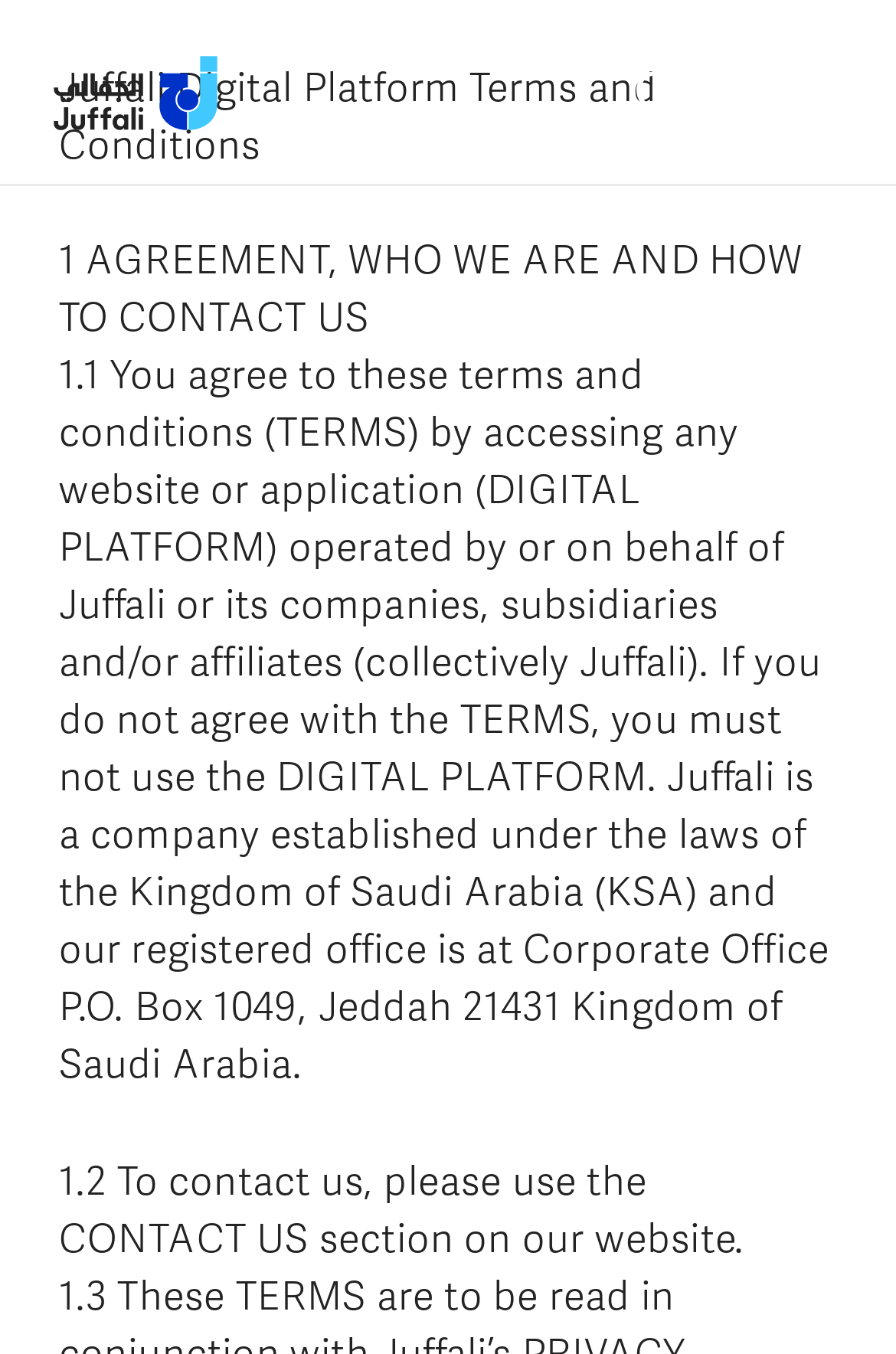Please give a short response to the question using one word or a phrase:
What happens if you do not agree with the terms?

You must not use the digital platform